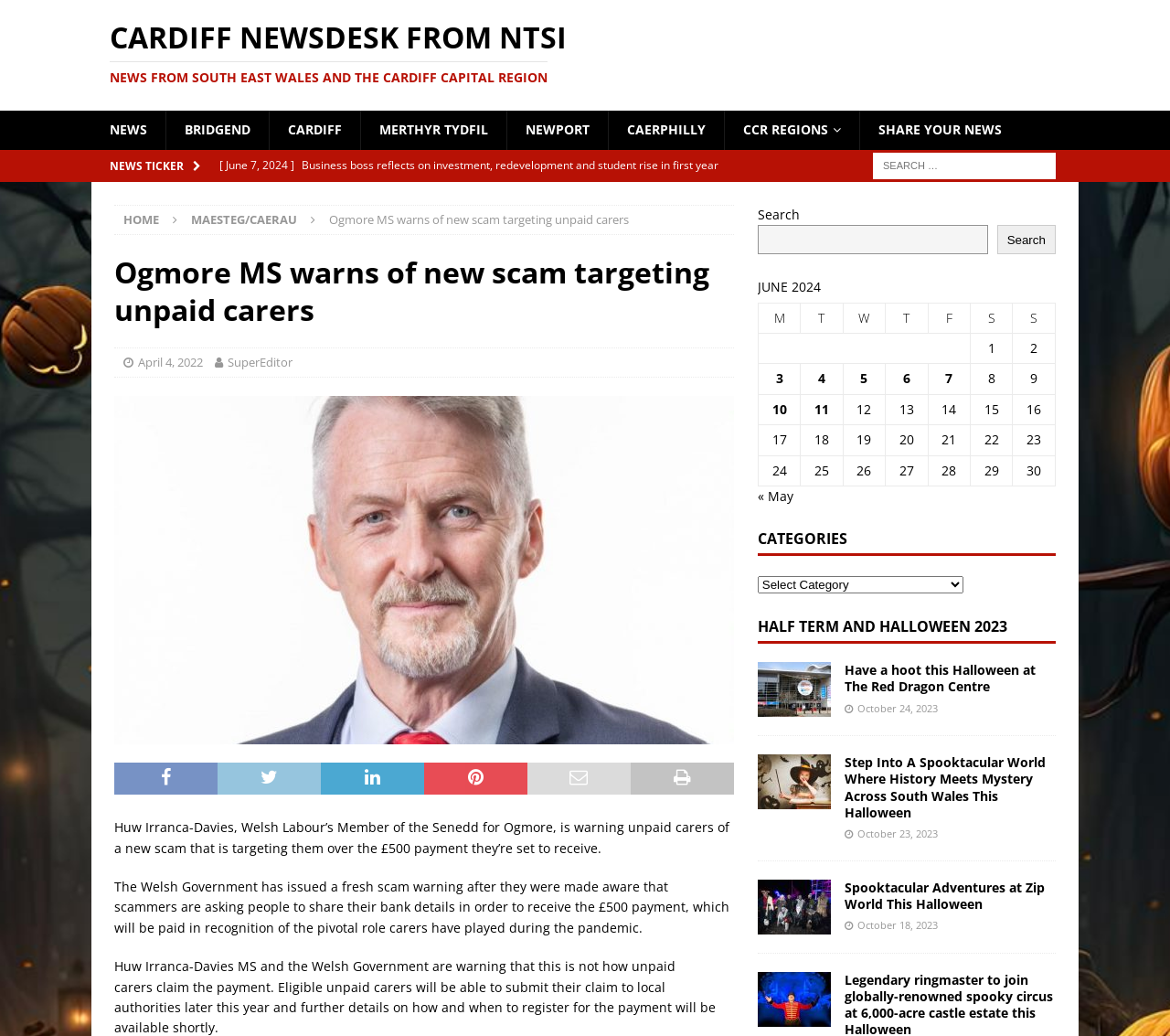Please identify the bounding box coordinates of the element I should click to complete this instruction: 'View news from June 7, 2024'. The coordinates should be given as four float numbers between 0 and 1, like this: [left, top, right, bottom].

[0.188, 0.145, 0.618, 0.205]